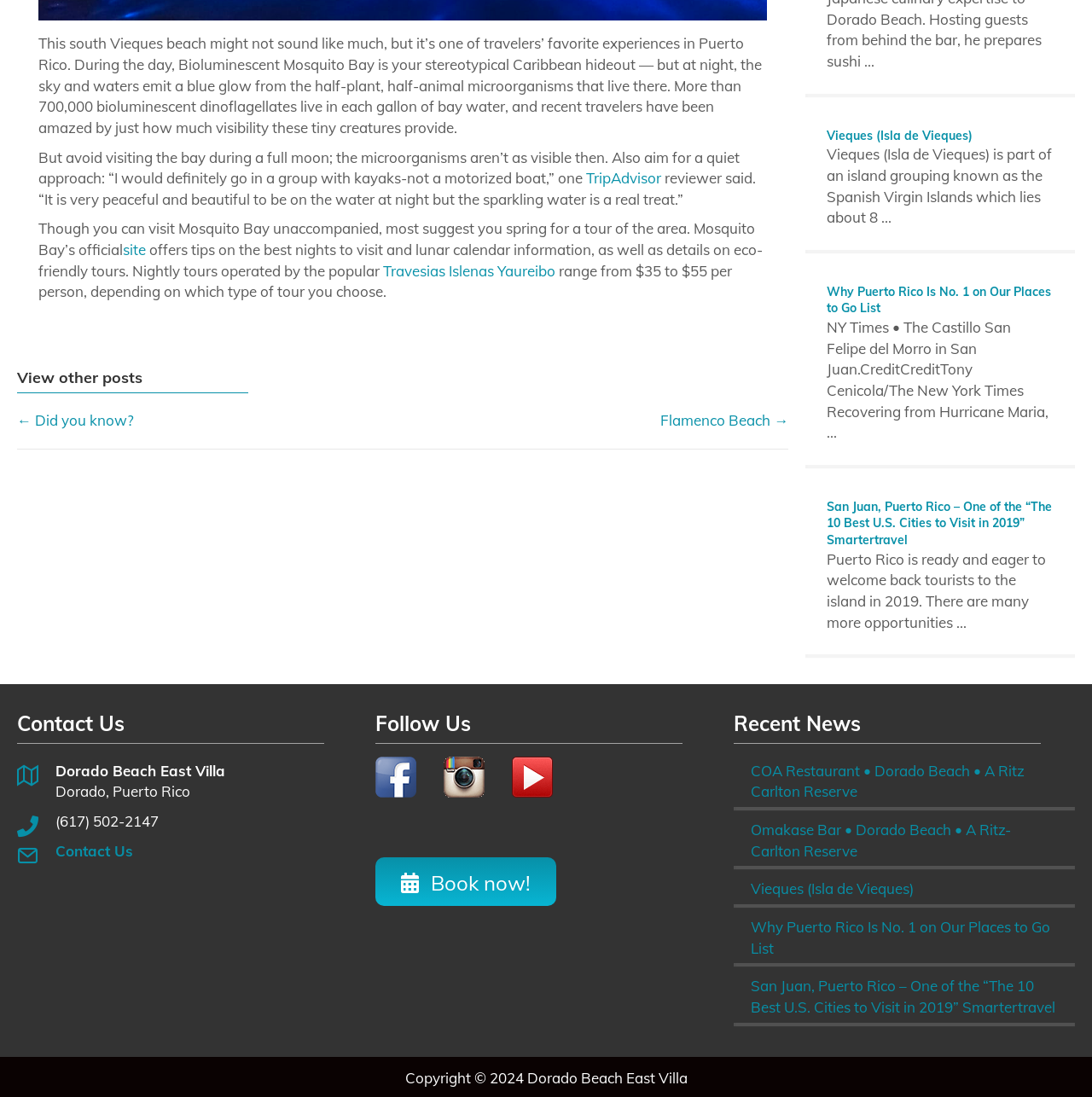Use the details in the image to answer the question thoroughly: 
How much does a tour of Mosquito Bay cost?

I found the answer by reading the paragraph that mentions the cost of a tour of Mosquito Bay, which ranges from $35 to $55 per person depending on the type of tour.